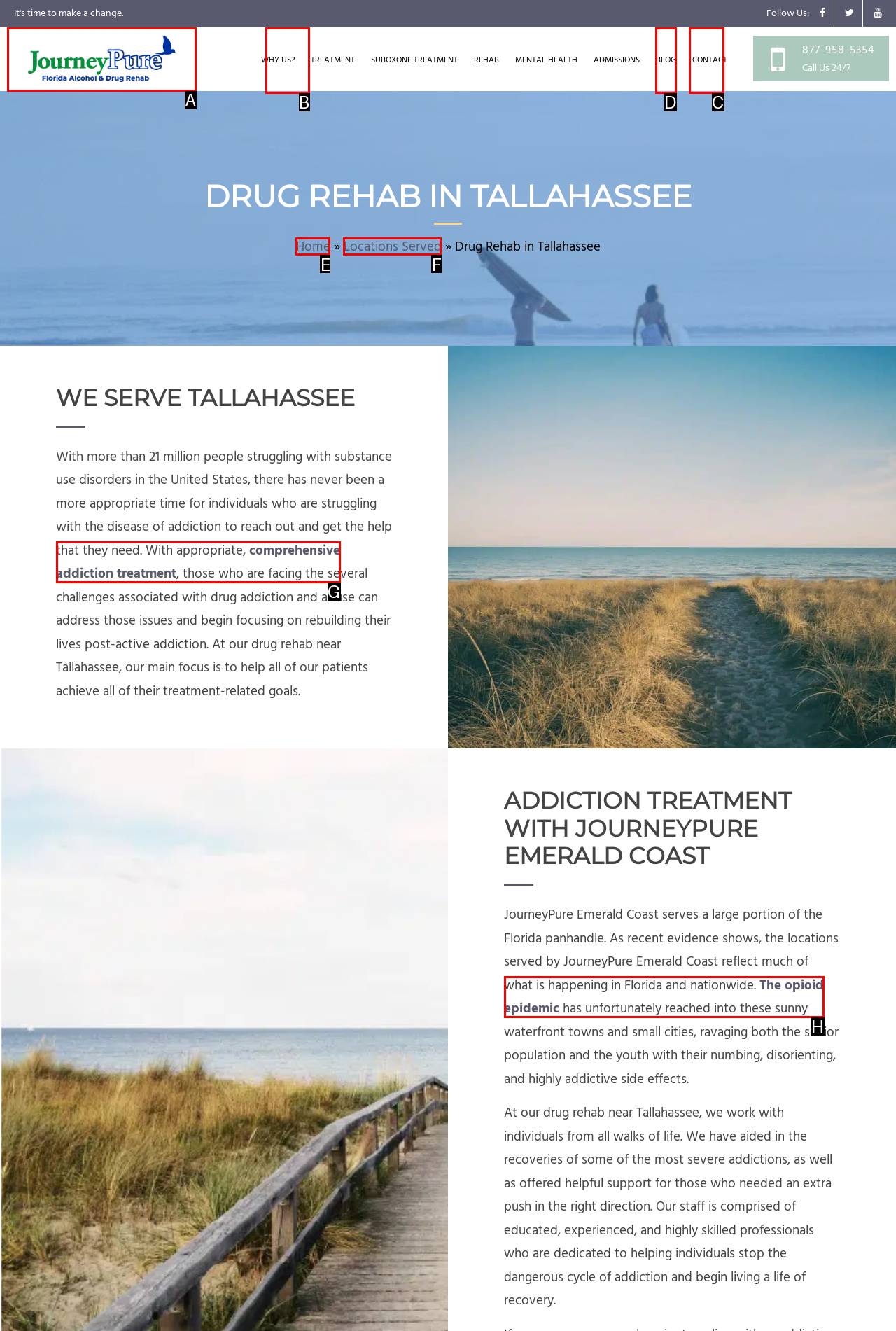Choose the letter of the UI element necessary for this task: Read the blog
Answer with the correct letter.

D